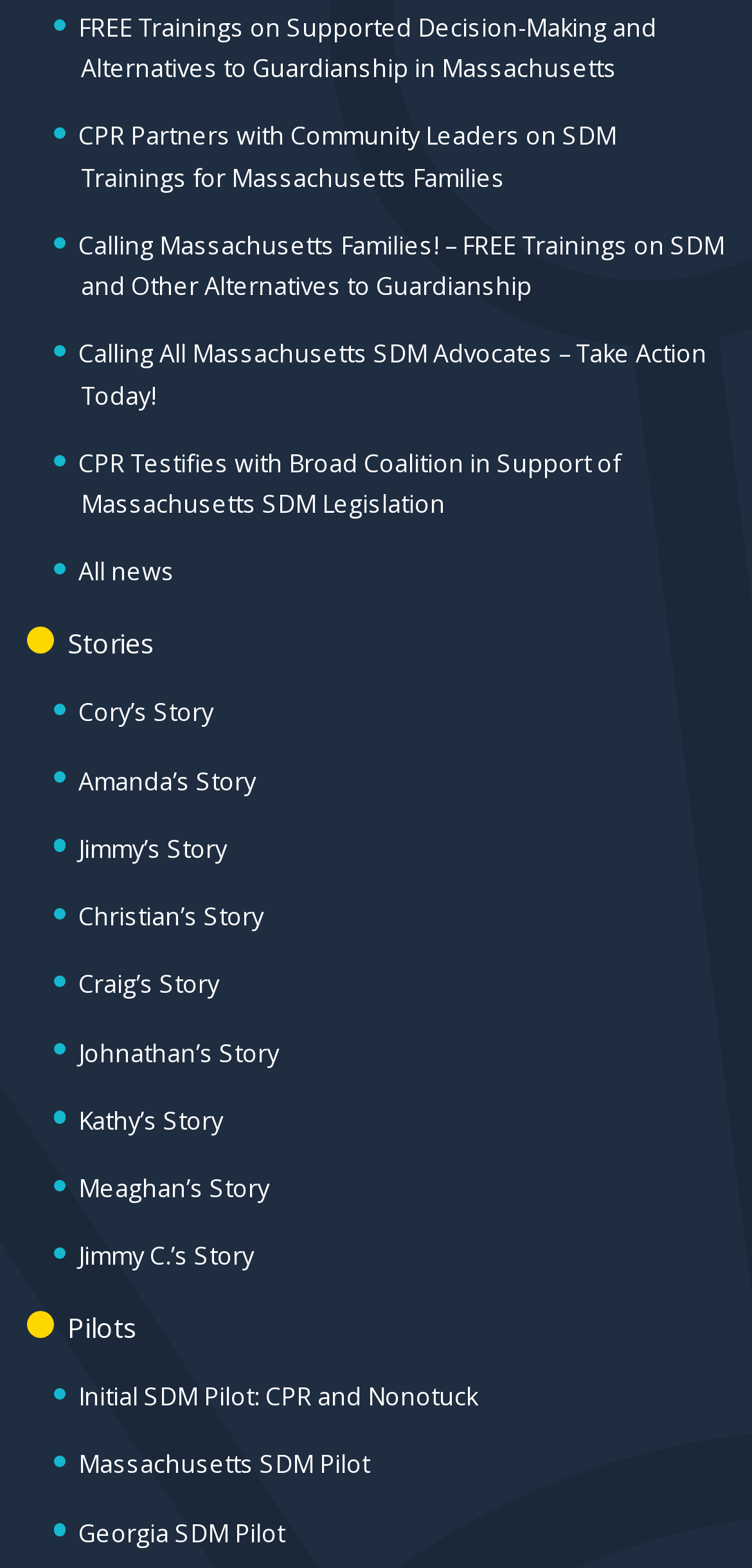Find the bounding box coordinates of the area to click in order to follow the instruction: "Learn about Initial SDM Pilot: CPR and Nonotuck".

[0.104, 0.881, 0.635, 0.902]